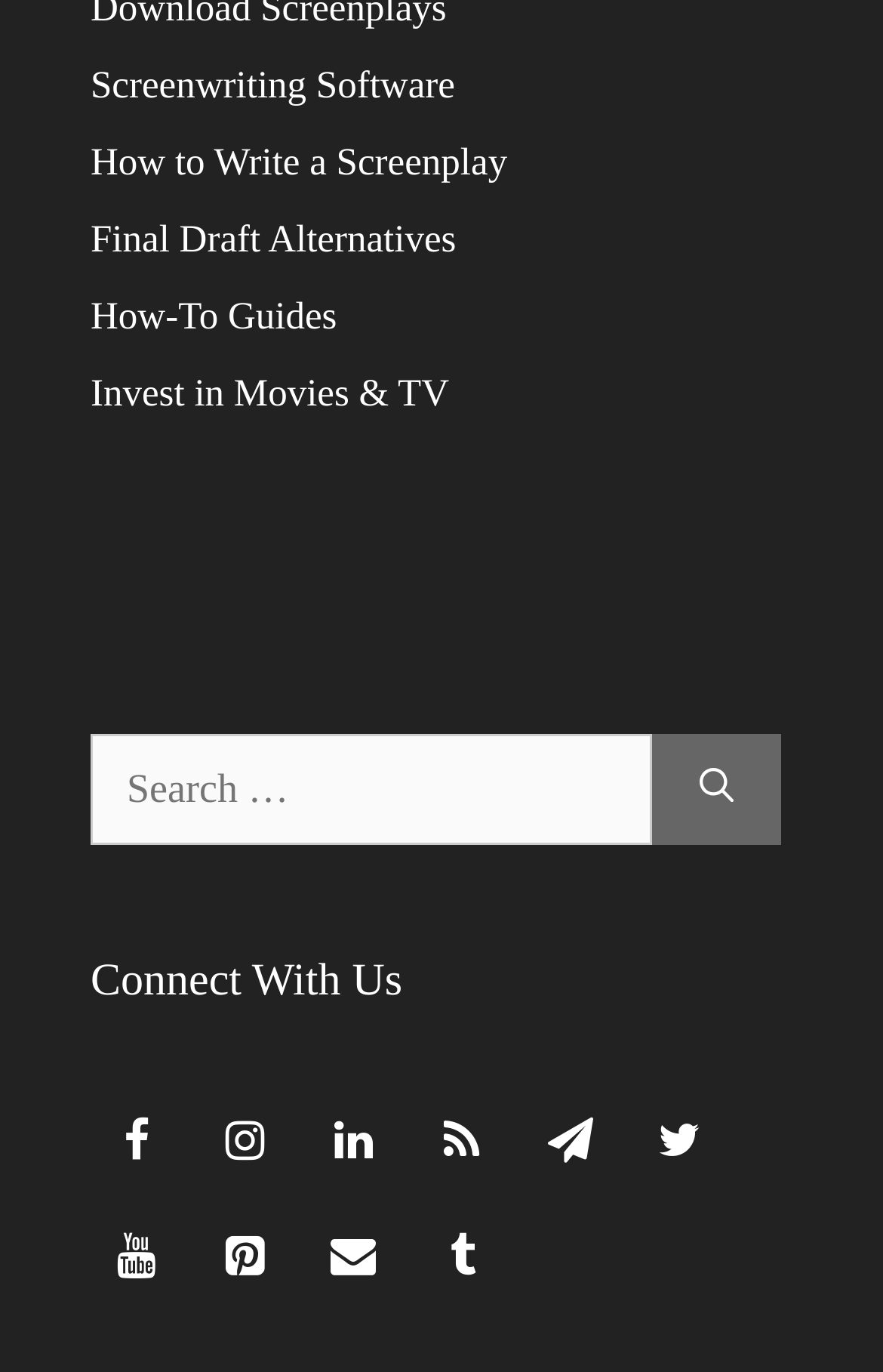Please give the bounding box coordinates of the area that should be clicked to fulfill the following instruction: "Contact us". The coordinates should be in the format of four float numbers from 0 to 1, i.e., [left, top, right, bottom].

[0.349, 0.881, 0.451, 0.952]